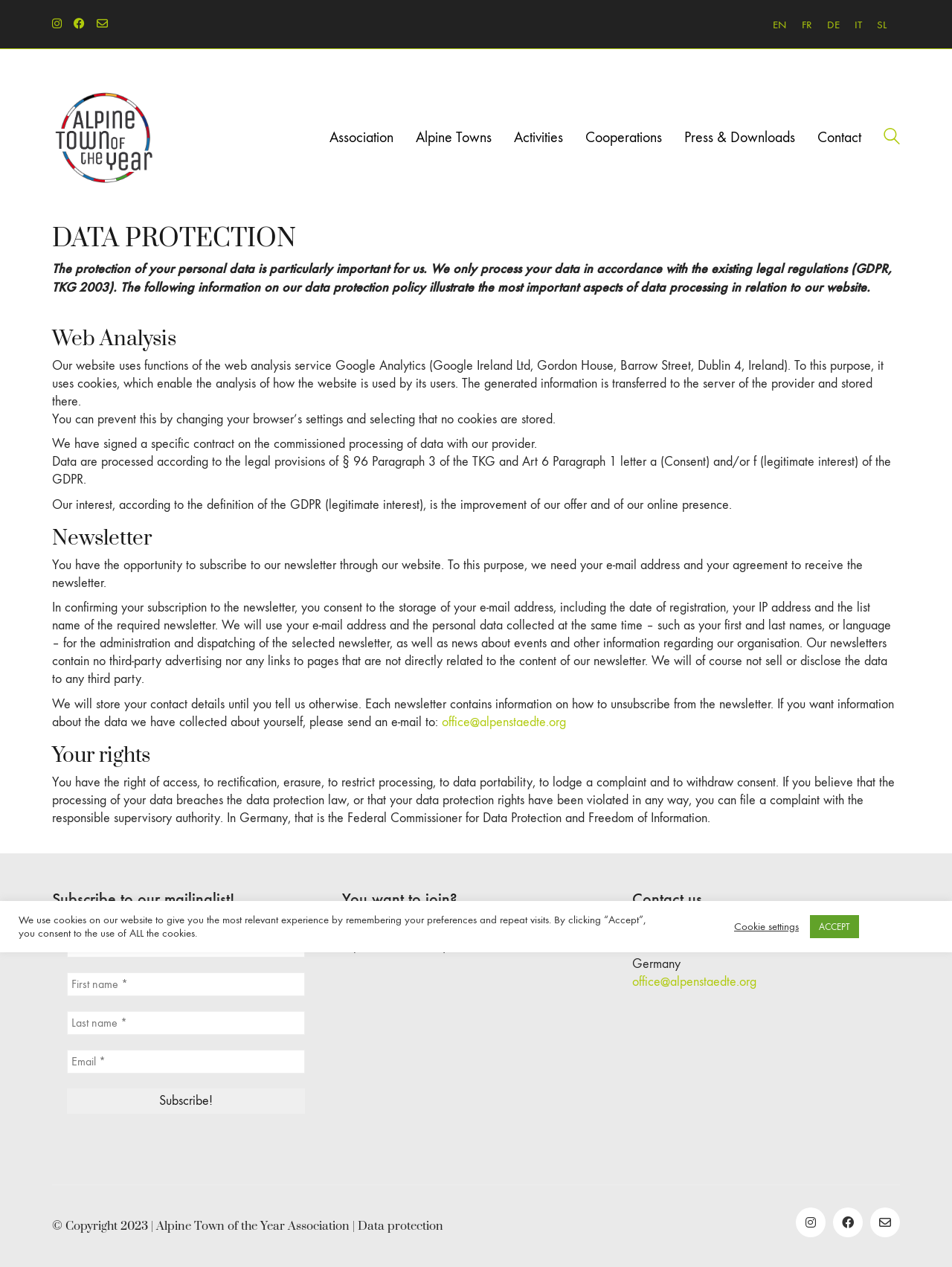Identify the bounding box coordinates of the region I need to click to complete this instruction: "Search site".

[0.928, 0.101, 0.945, 0.118]